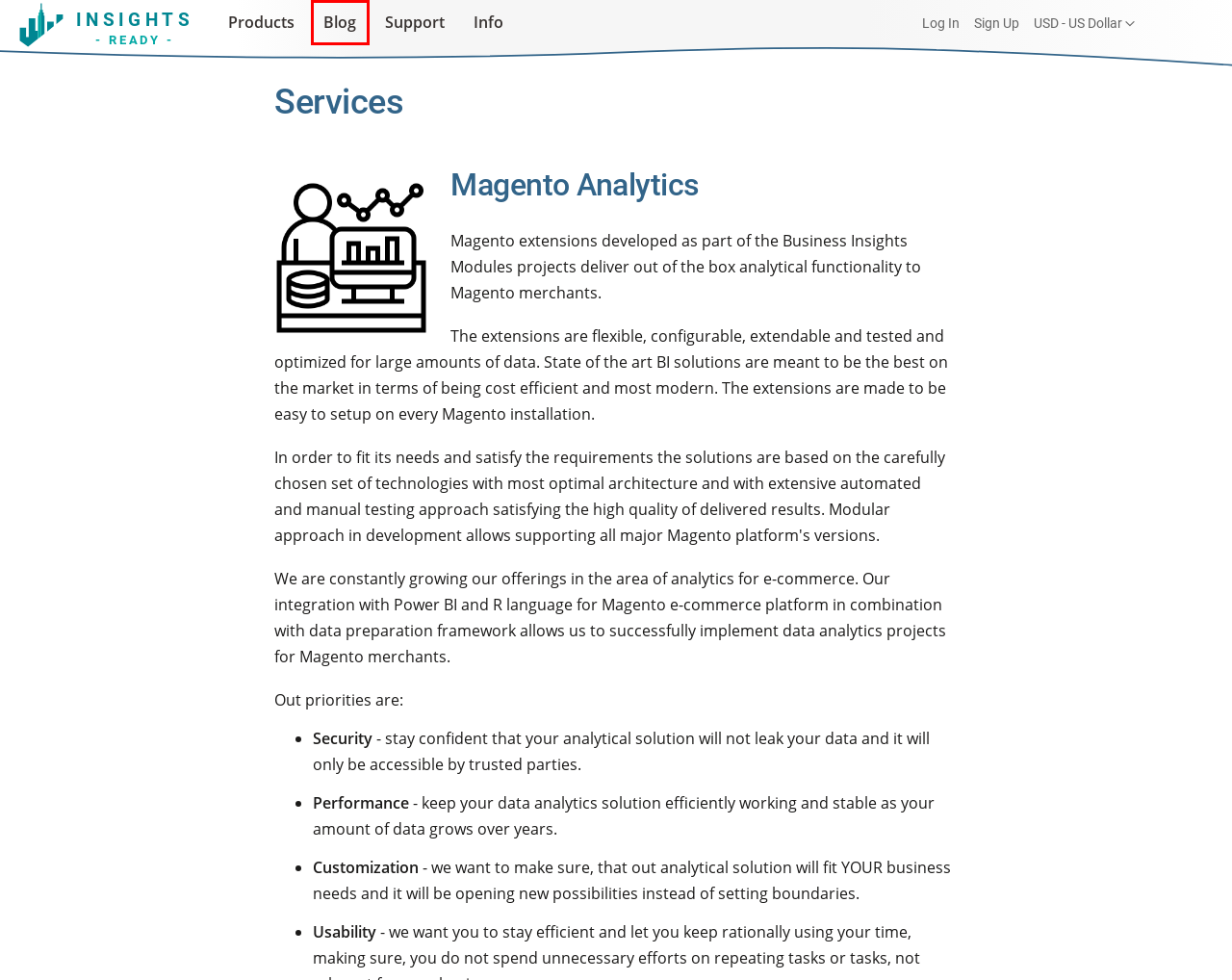Look at the given screenshot of a webpage with a red rectangle bounding box around a UI element. Pick the description that best matches the new webpage after clicking the element highlighted. The descriptions are:
A. Privacy and Cookie Policy
B. Magento Power BI Reporting Suite Documentation
C. Contact Us
D. Customer Login
E. Power BI Reporting Suite for Magento - powered by Insights Ready
F. Refund Policy for Insights Ready extensions
G. Forgot Your Password?
H. Insights Ready Blog | Empowering eCommerce with Magento & Power BI Solutions

H